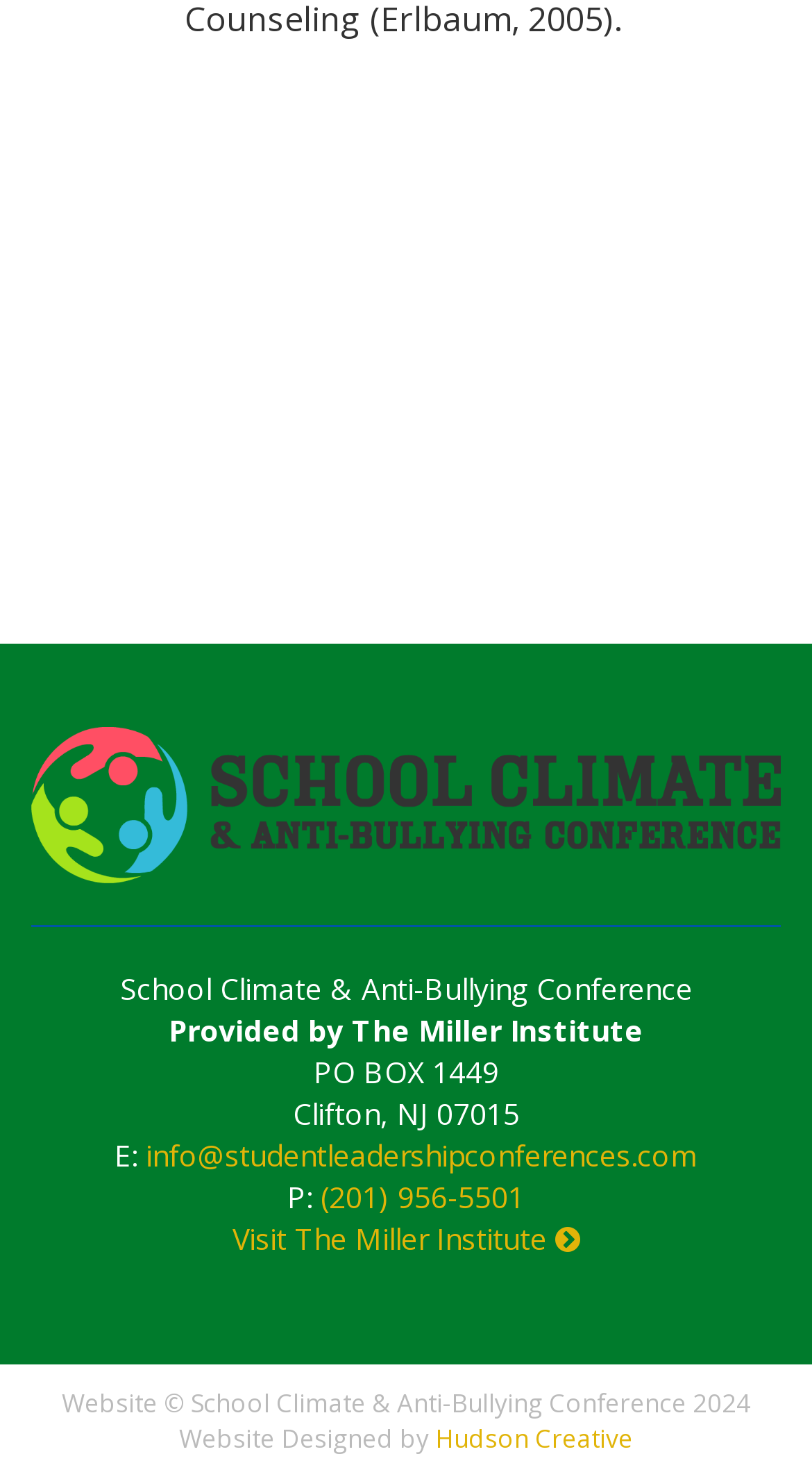What is the address of the institute?
Using the details from the image, give an elaborate explanation to answer the question.

The address of the institute can be found in the static text elements with the texts 'PO BOX 1449', 'Clifton, NJ 07015' which are child elements of the root element.